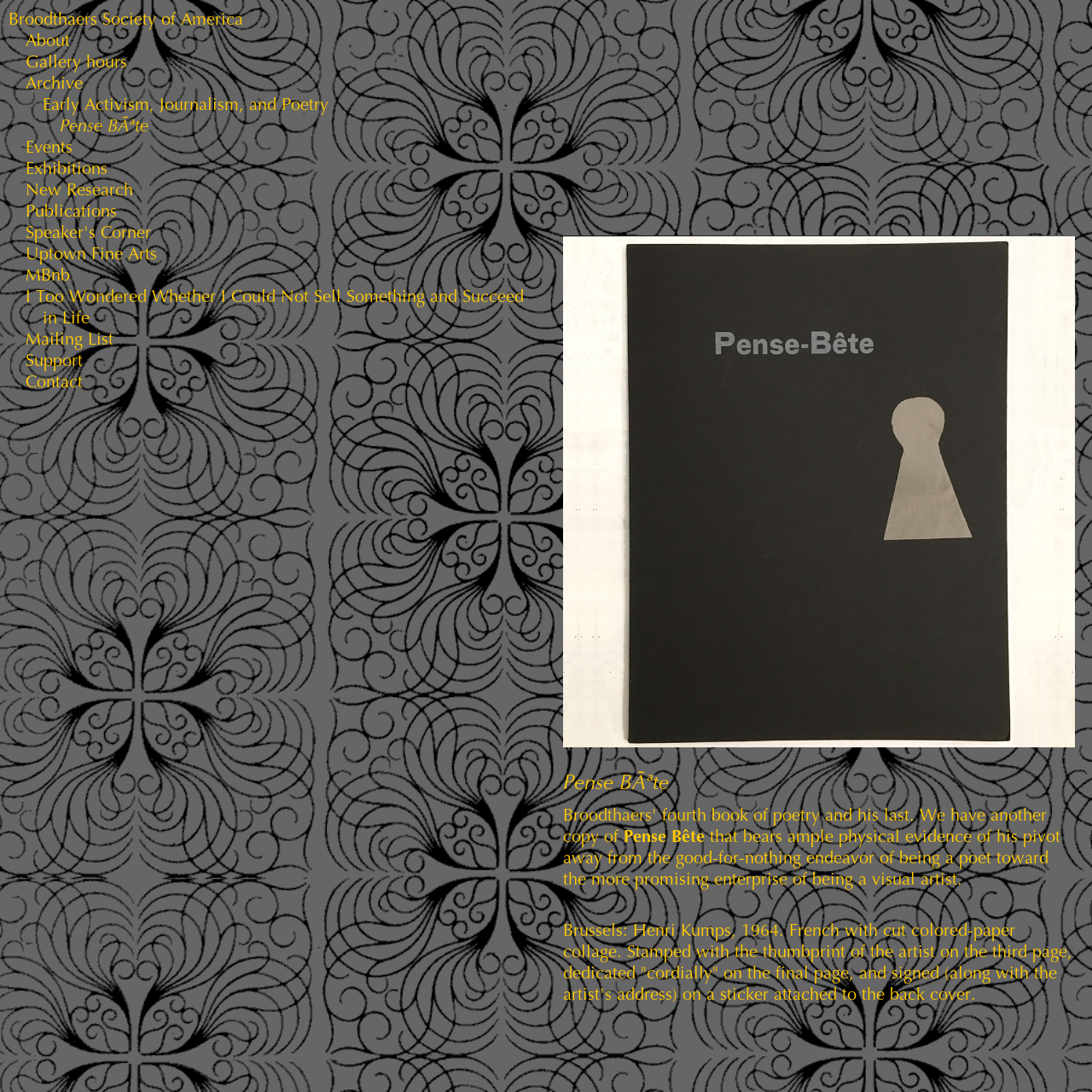Identify the bounding box coordinates of the clickable region necessary to fulfill the following instruction: "view gallery hours". The bounding box coordinates should be four float numbers between 0 and 1, i.e., [left, top, right, bottom].

[0.023, 0.048, 0.116, 0.066]